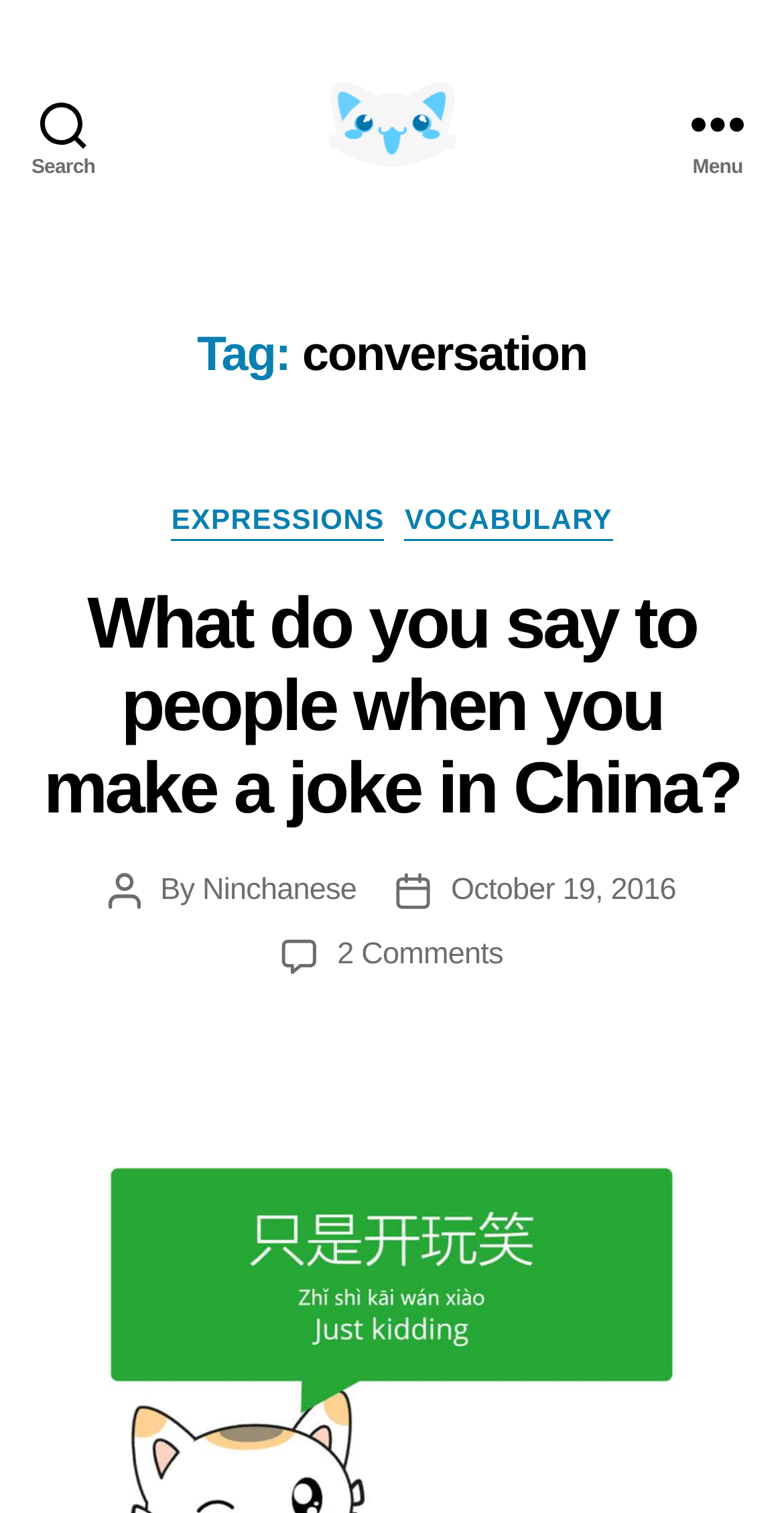Indicate the bounding box coordinates of the element that needs to be clicked to satisfy the following instruction: "Search for something". The coordinates should be four float numbers between 0 and 1, i.e., [left, top, right, bottom].

[0.0, 0.0, 0.162, 0.163]